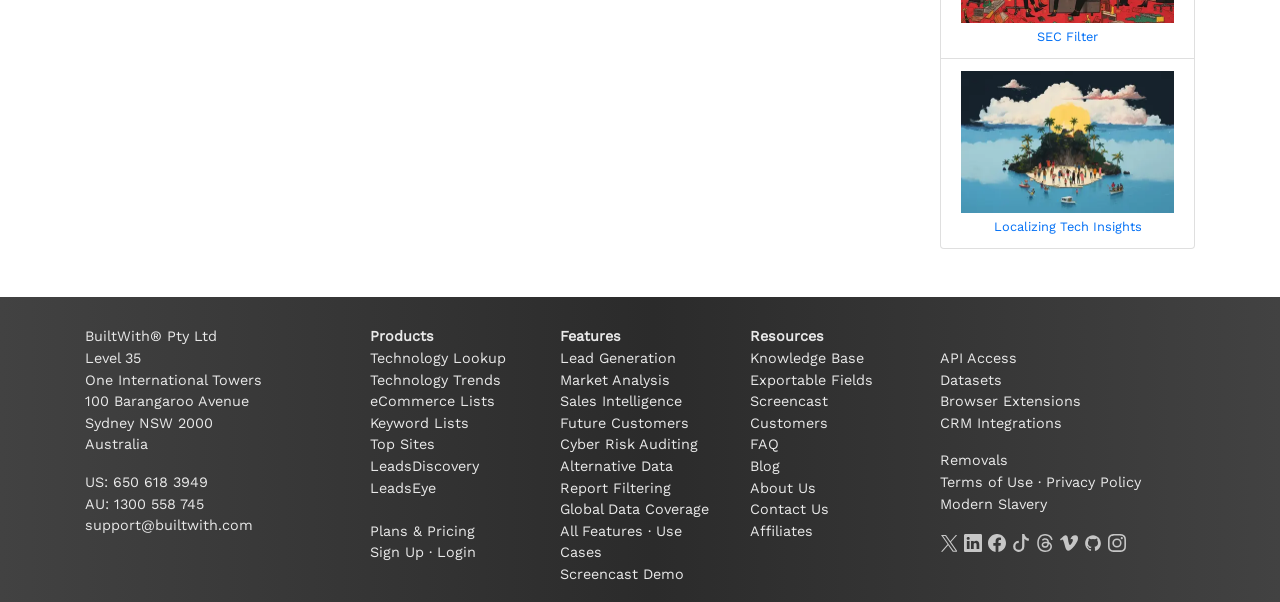Identify the coordinates of the bounding box for the element that must be clicked to accomplish the instruction: "Learn about 'Cyber Risk Auditing'".

[0.438, 0.725, 0.545, 0.751]